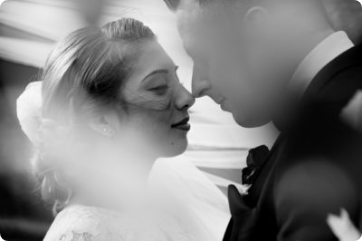Provide an in-depth description of the image you see.

This intimate black-and-white photograph captures a tender moment between Alyssa and Michael on their wedding day, held at the St. Louis Catholic Church in New Haven, Indiana. The couple is seen leaning in close, their noses almost touching, exuding an air of love and connection. Alyssa's soft features are highlighted by her beautiful hairstyle, while the groom, dressed in a classic suit, gazes affectionately at her. The subtle play of light and shadow adds depth to the image, enhancing the emotional atmosphere. This enchanting moment was expertly captured by Danielle Doepke Photography, reflecting the joy and profound significance of their special day on October 7, 2017.